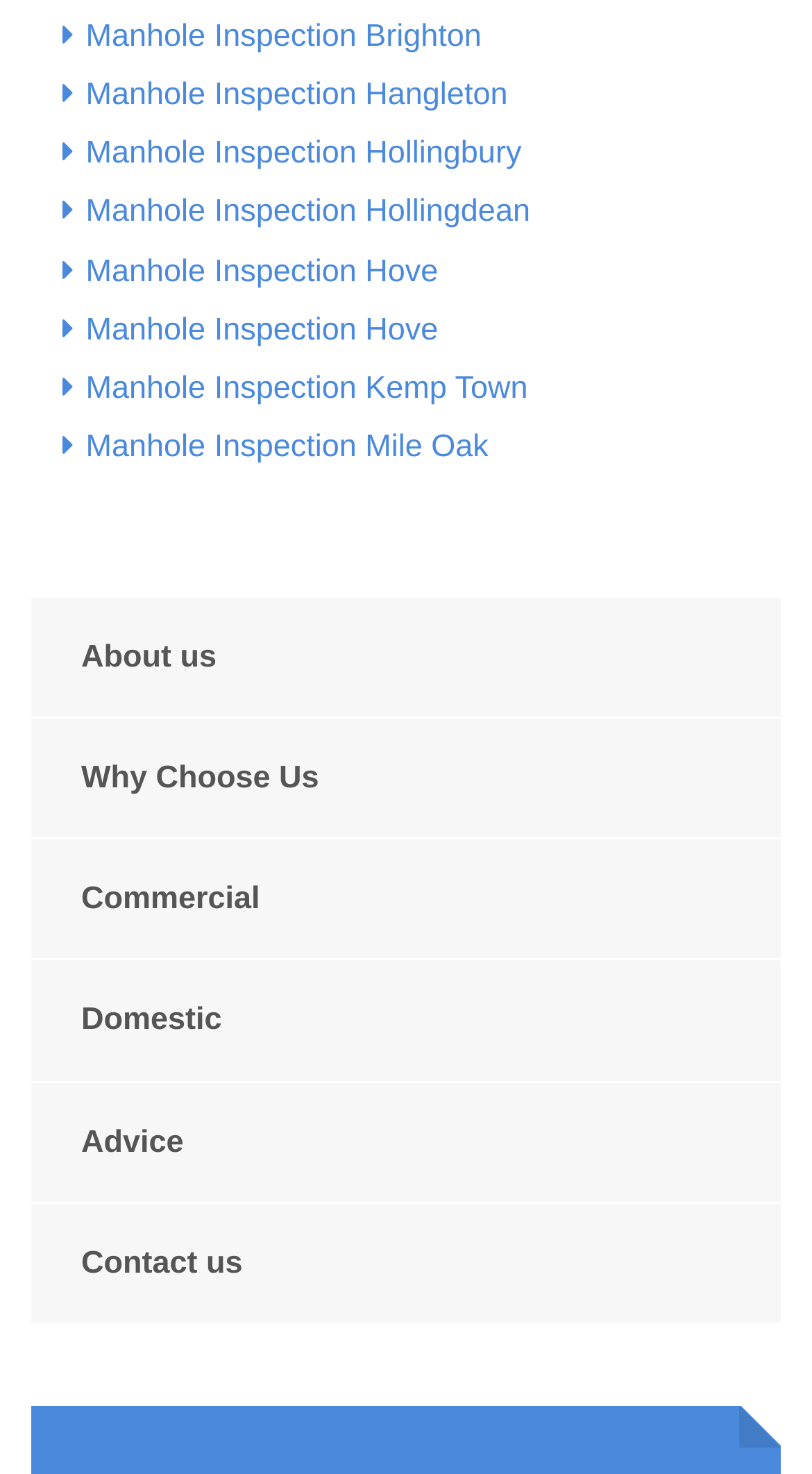Using the information shown in the image, answer the question with as much detail as possible: How many manhole inspection locations are listed?

I counted the number of links with 'Manhole Inspection' in their text, and found 8 locations: Brighton, Hangleton, Hollingbury, Hollingdean, Hove (twice), Kemp Town, and Mile Oak.